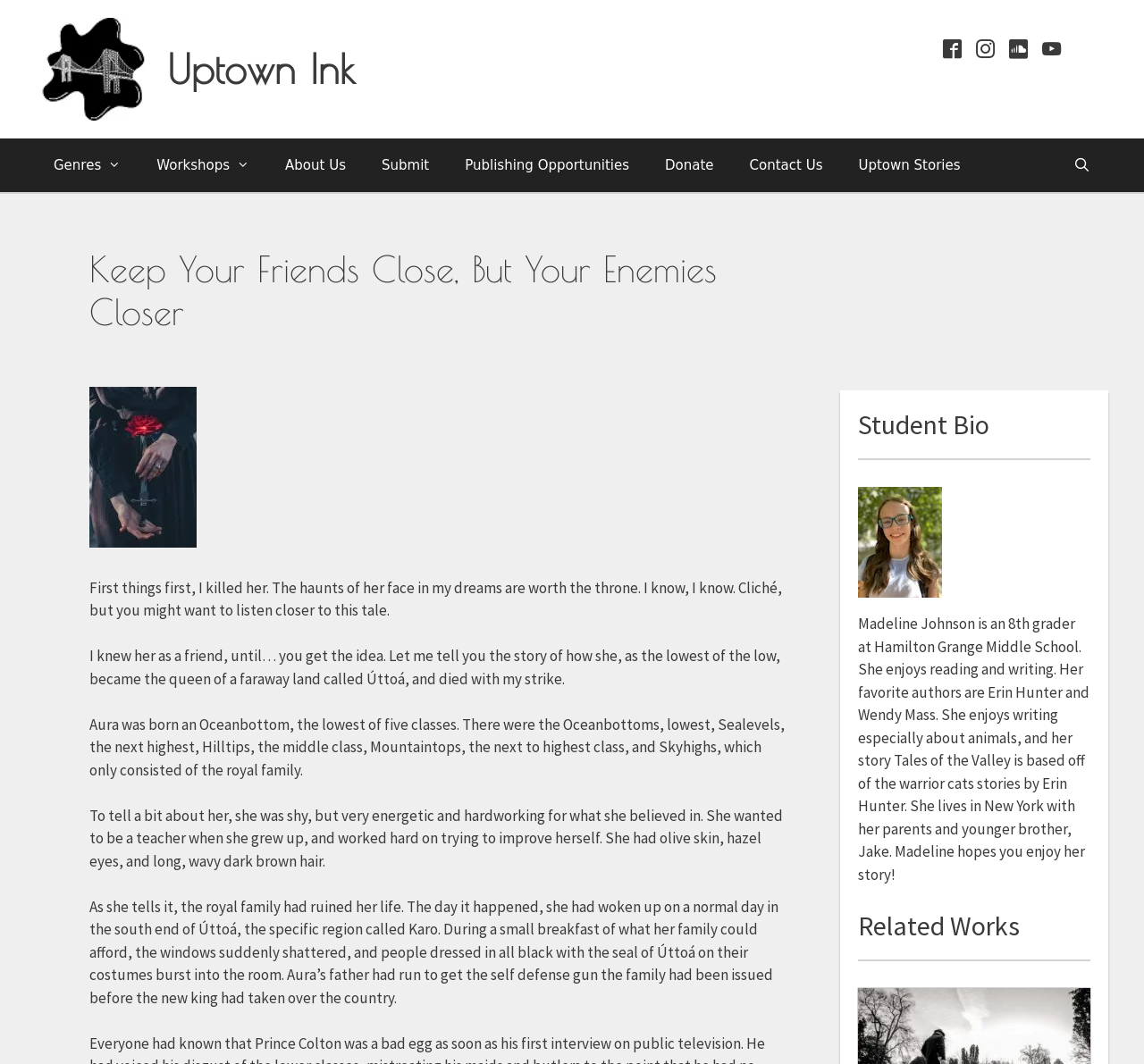Determine the bounding box coordinates of the region to click in order to accomplish the following instruction: "Explore Related Works". Provide the coordinates as four float numbers between 0 and 1, specifically [left, top, right, bottom].

[0.75, 0.855, 0.953, 0.903]